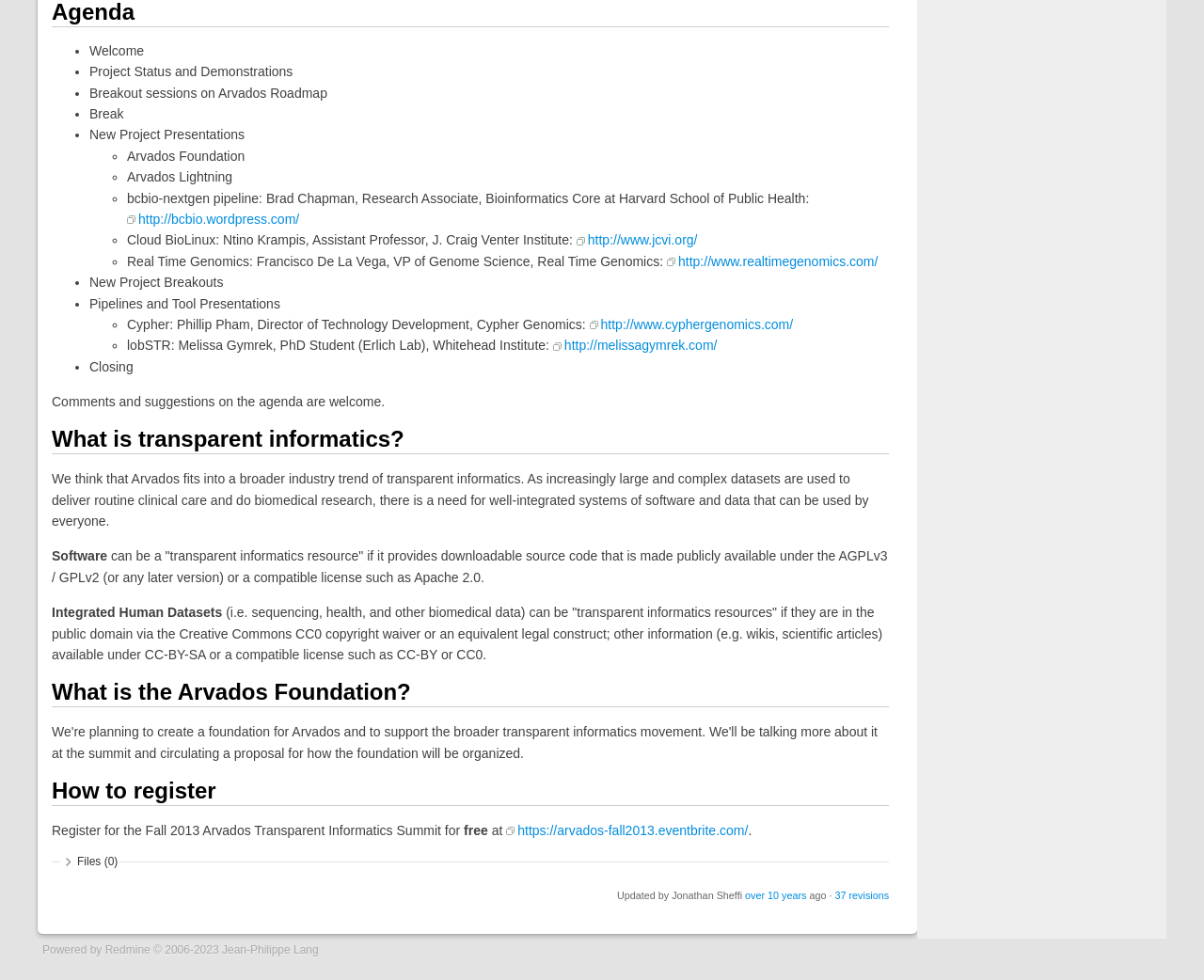Calculate the bounding box coordinates for the UI element based on the following description: "37 revisions". Ensure the coordinates are four float numbers between 0 and 1, i.e., [left, top, right, bottom].

[0.693, 0.908, 0.738, 0.919]